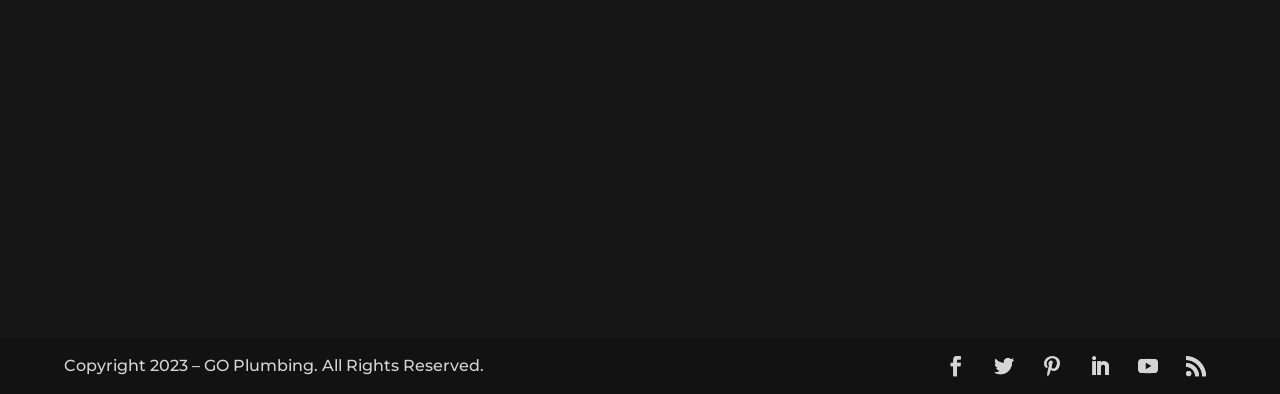Please determine the bounding box coordinates of the clickable area required to carry out the following instruction: "Search for something". The coordinates must be four float numbers between 0 and 1, represented as [left, top, right, bottom].

None